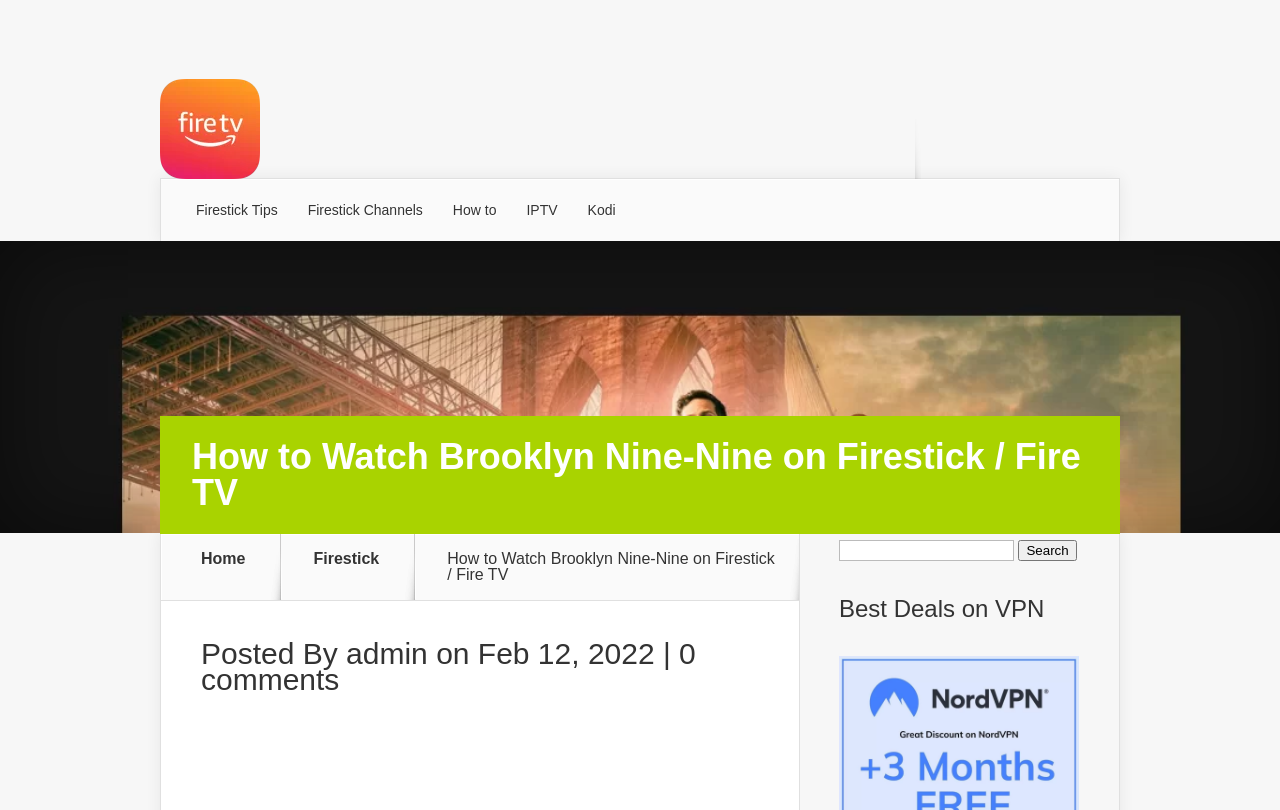Using the information in the image, give a detailed answer to the following question: What is the name of the TV series?

I inferred this answer by looking at the heading 'How to Watch Brooklyn Nine-Nine on Firestick / Fire TV' which suggests that the webpage is about watching Brooklyn Nine-Nine on Firestick.